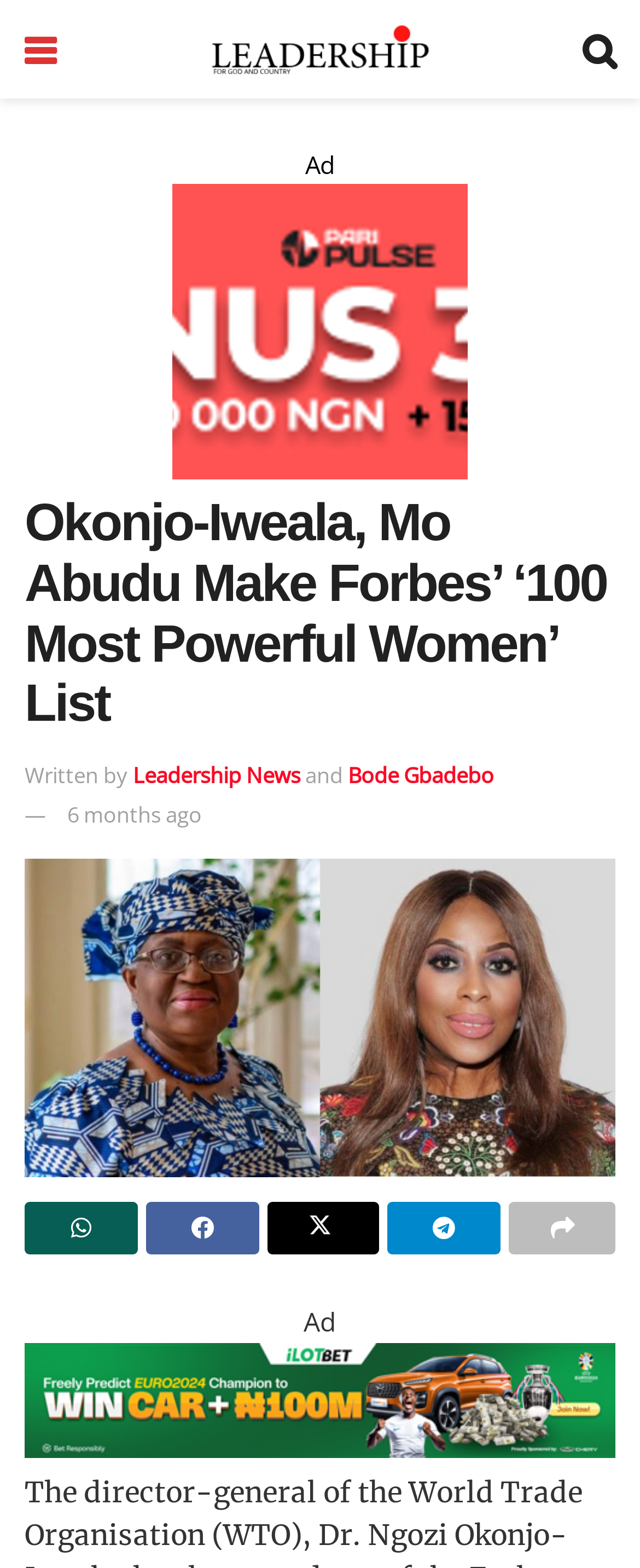Can you provide the bounding box coordinates for the element that should be clicked to implement the instruction: "View the 'Olympics' page"?

[0.038, 0.548, 0.962, 0.751]